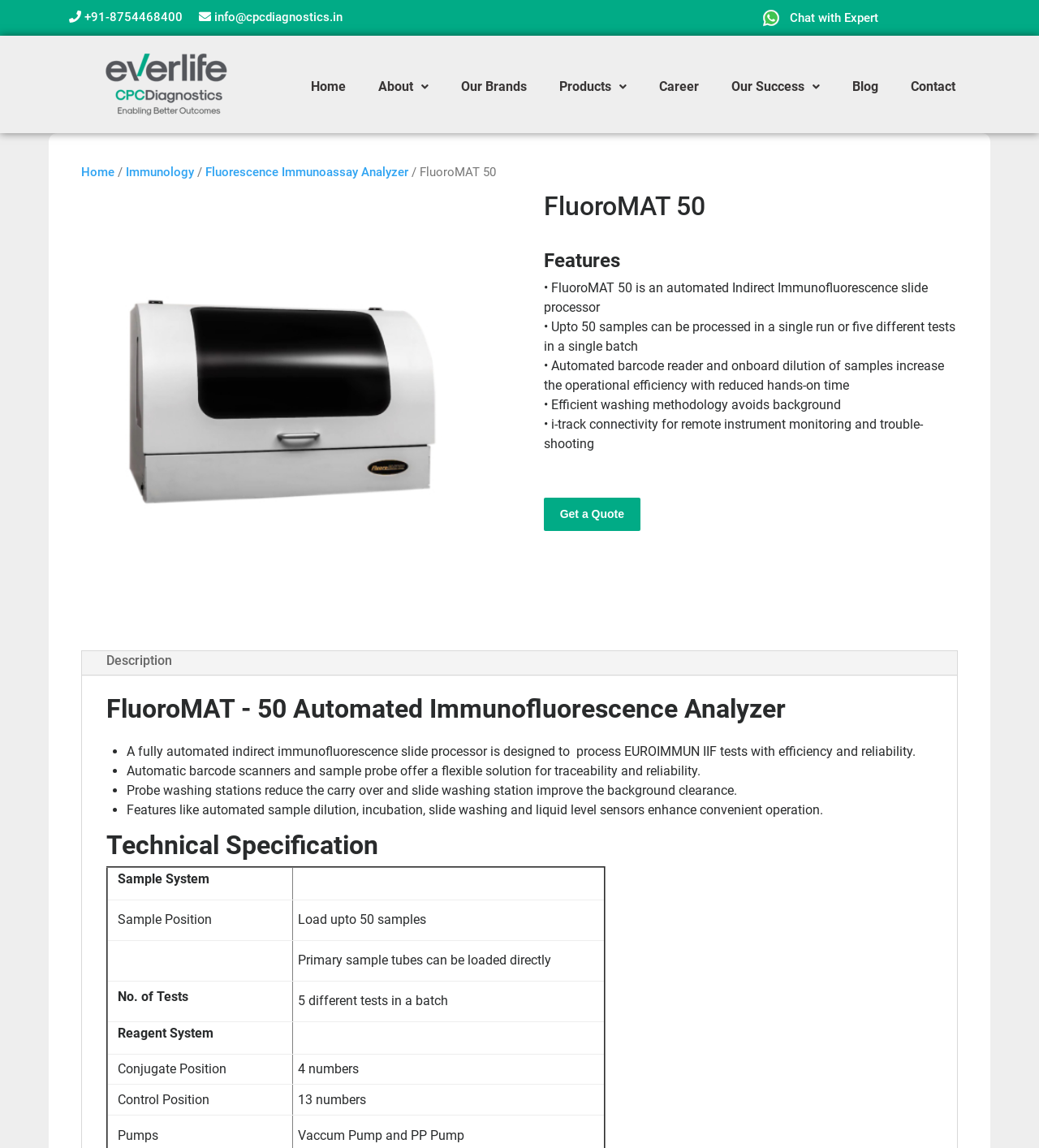Please locate the bounding box coordinates for the element that should be clicked to achieve the following instruction: "Contact CPC Diagnostics". Ensure the coordinates are given as four float numbers between 0 and 1, i.e., [left, top, right, bottom].

[0.865, 0.059, 0.931, 0.092]